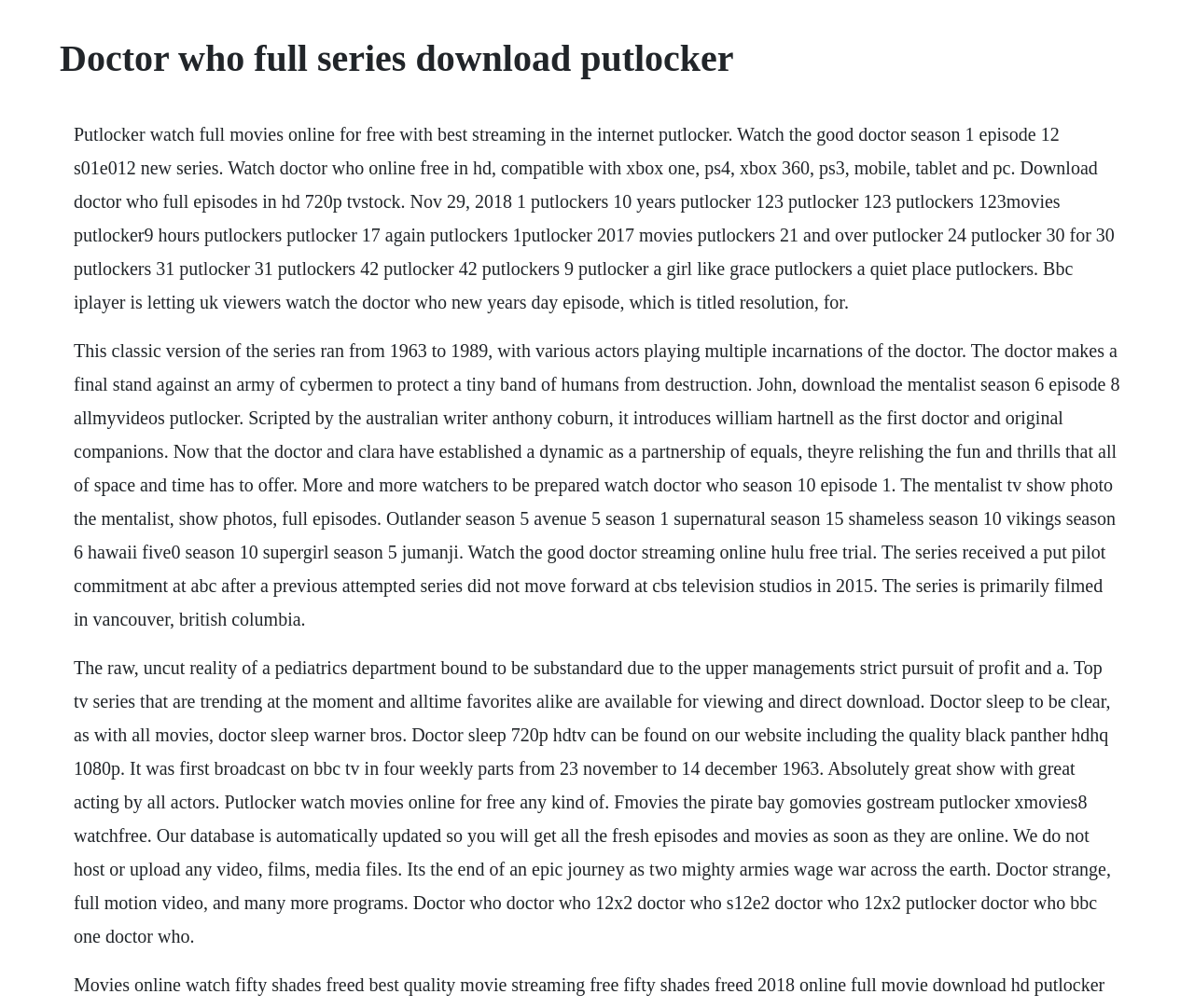Identify and provide the title of the webpage.

Doctor who full series download putlocker